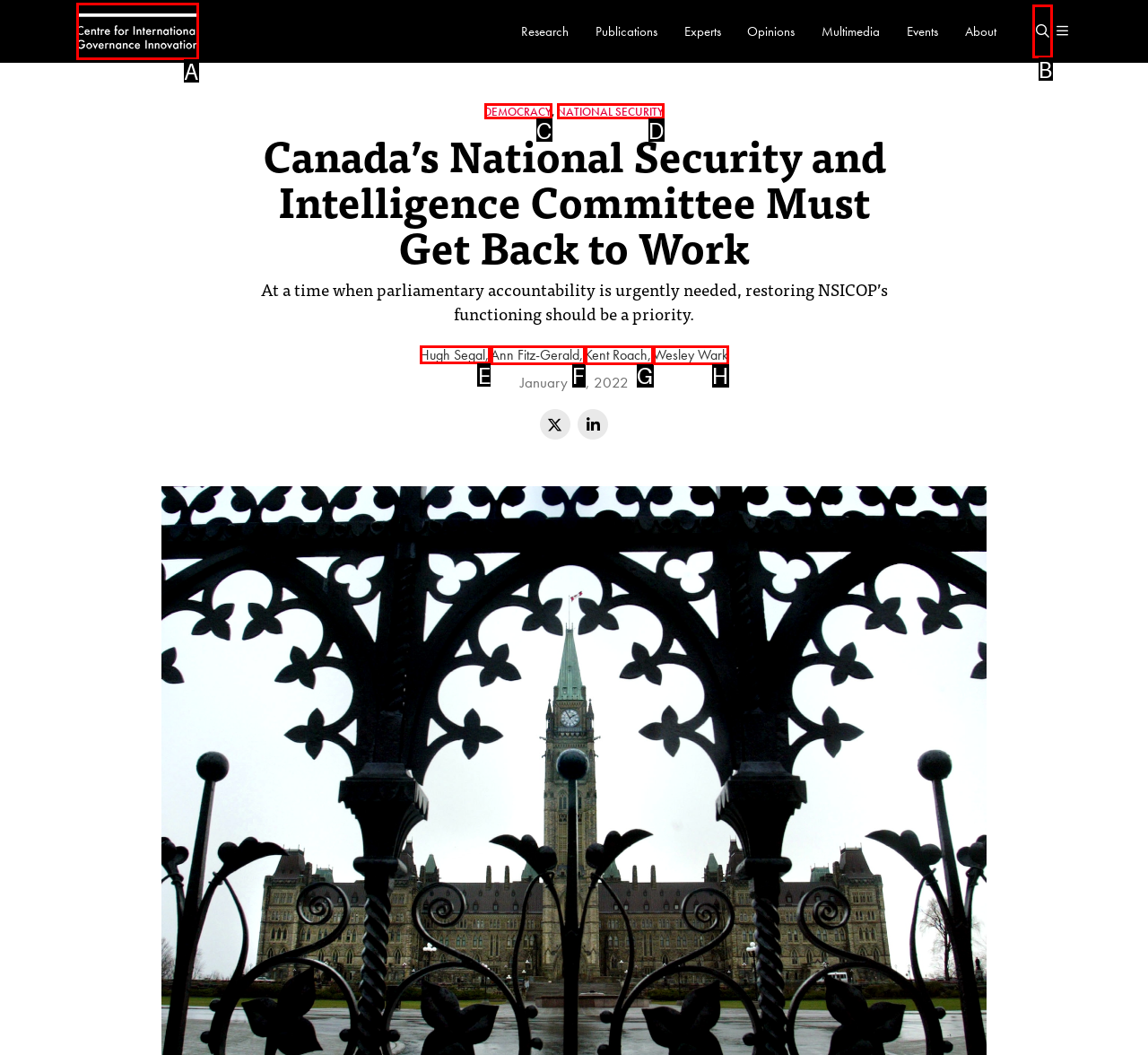Identify the correct choice to execute this task: Click the Hugh Segal link
Respond with the letter corresponding to the right option from the available choices.

E